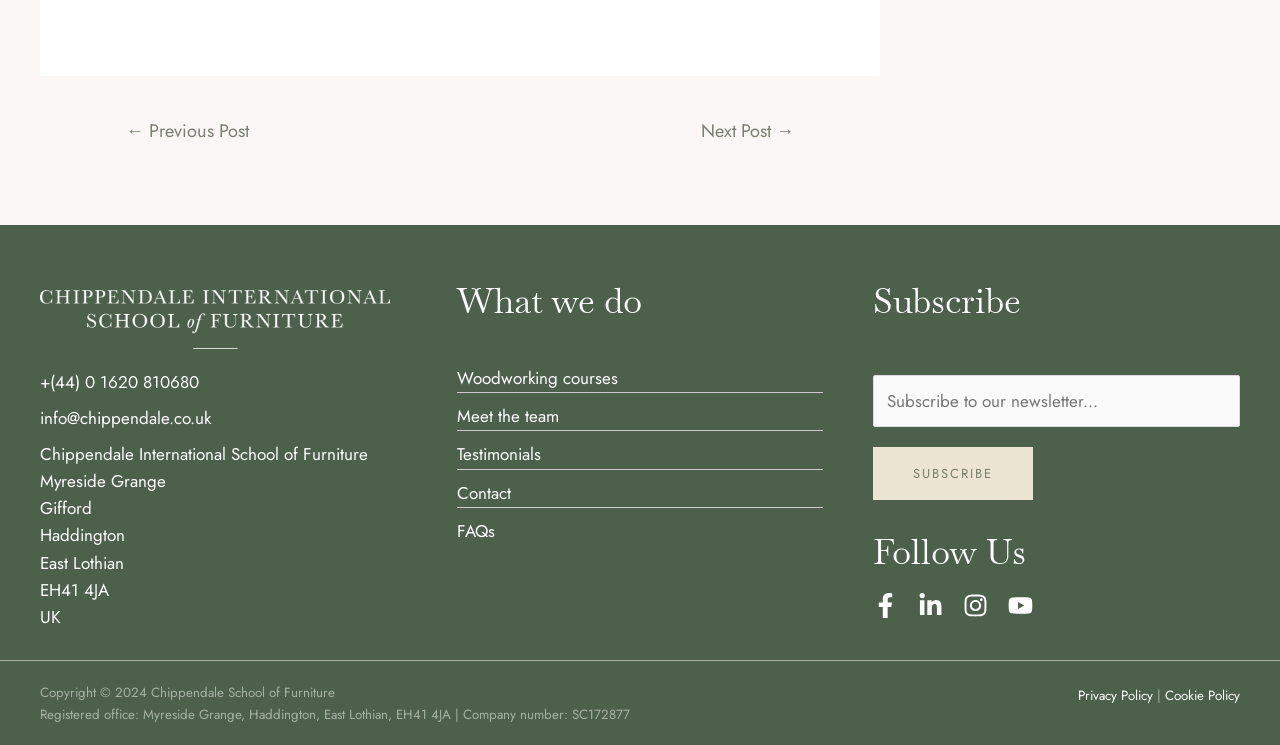How many footer widgets are there?
Refer to the image and provide a concise answer in one word or phrase.

4